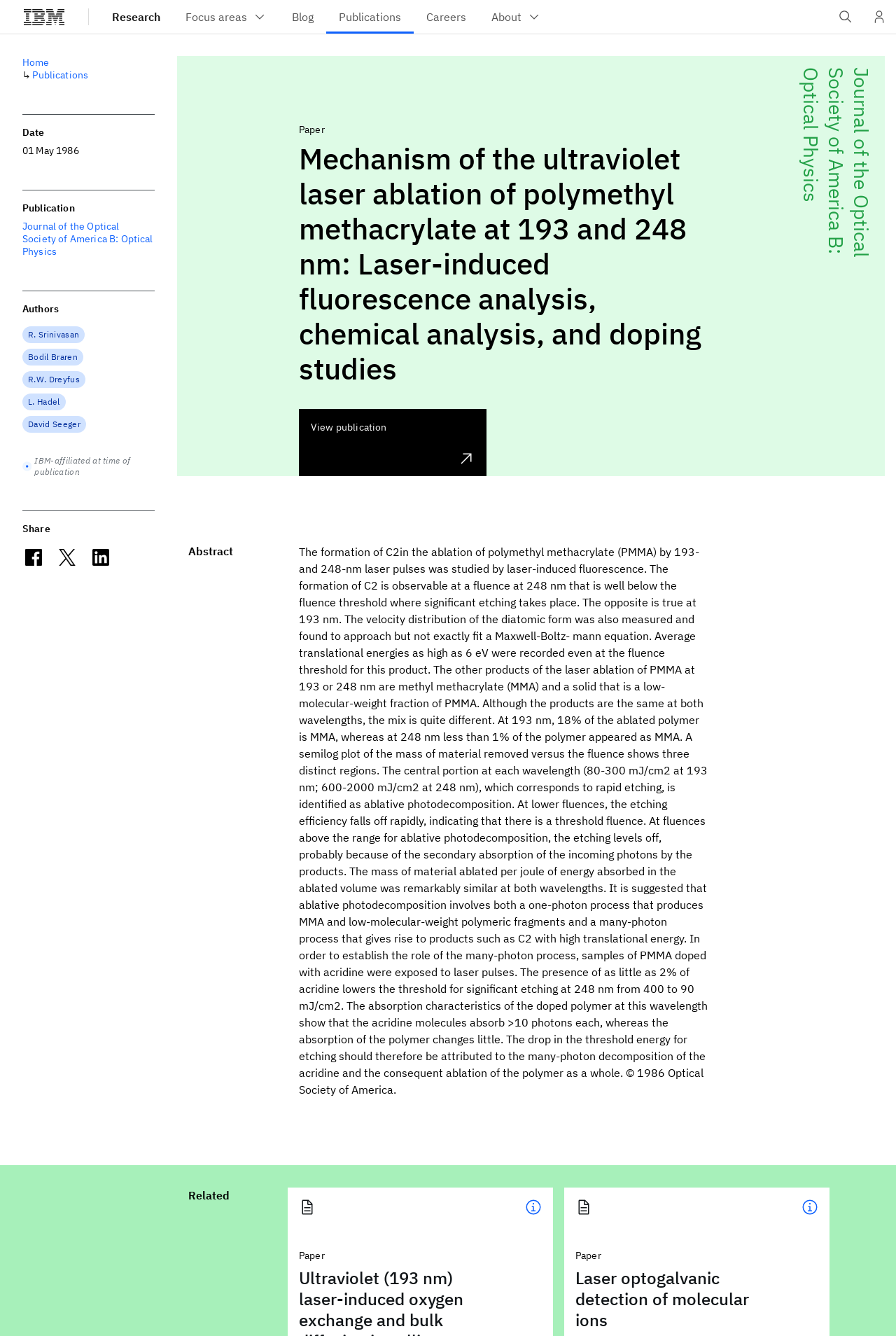Answer the question using only one word or a concise phrase: What is the publication date of the paper?

01 May 1986